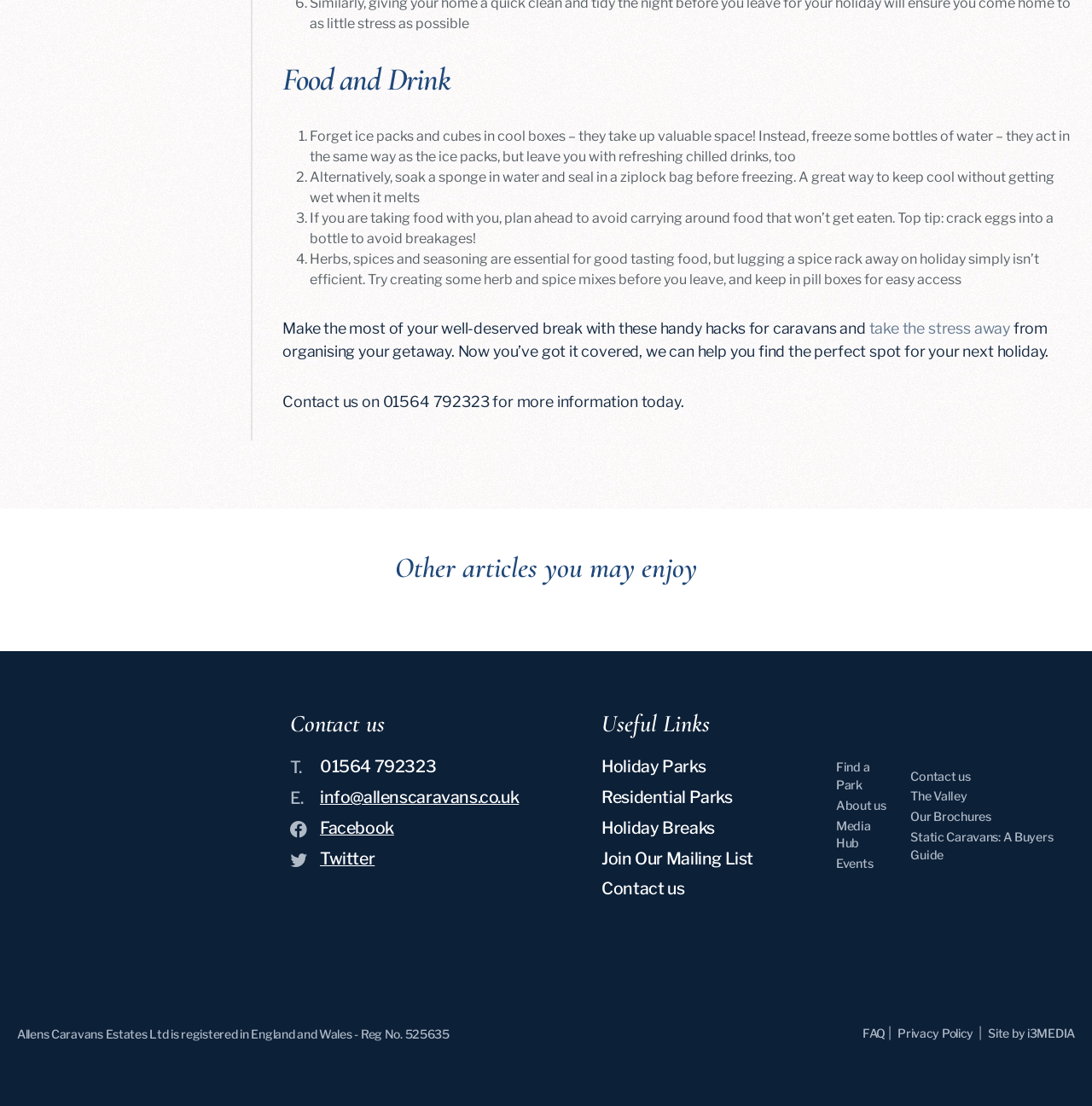Could you highlight the region that needs to be clicked to execute the instruction: "Check 'FAQ'"?

[0.79, 0.928, 0.811, 0.941]